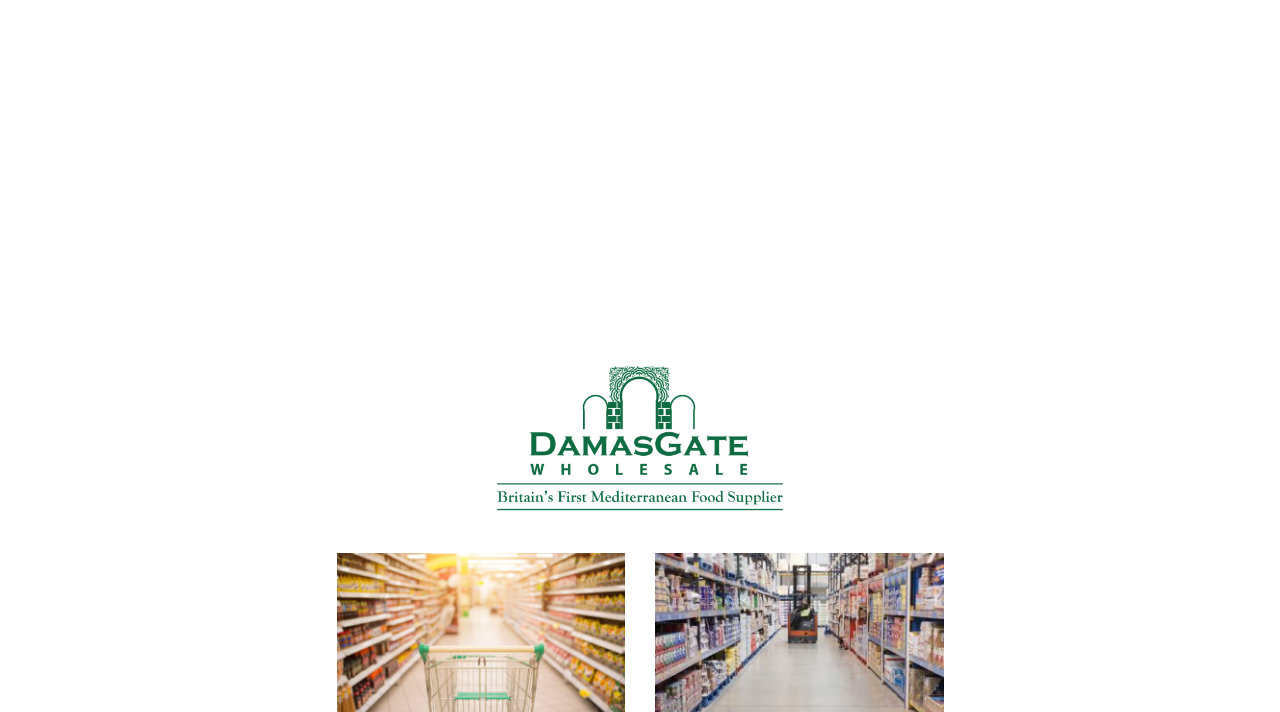Using the information from the screenshot, answer the following question thoroughly:
What type of products are being shown on the webpage?

The webpage is showing various types of cheese products, such as Sliced Gouda Cheese, Sliced Emmental Cheese, and Sliced Cheddar Cheese, which can be inferred from the product names and descriptions.